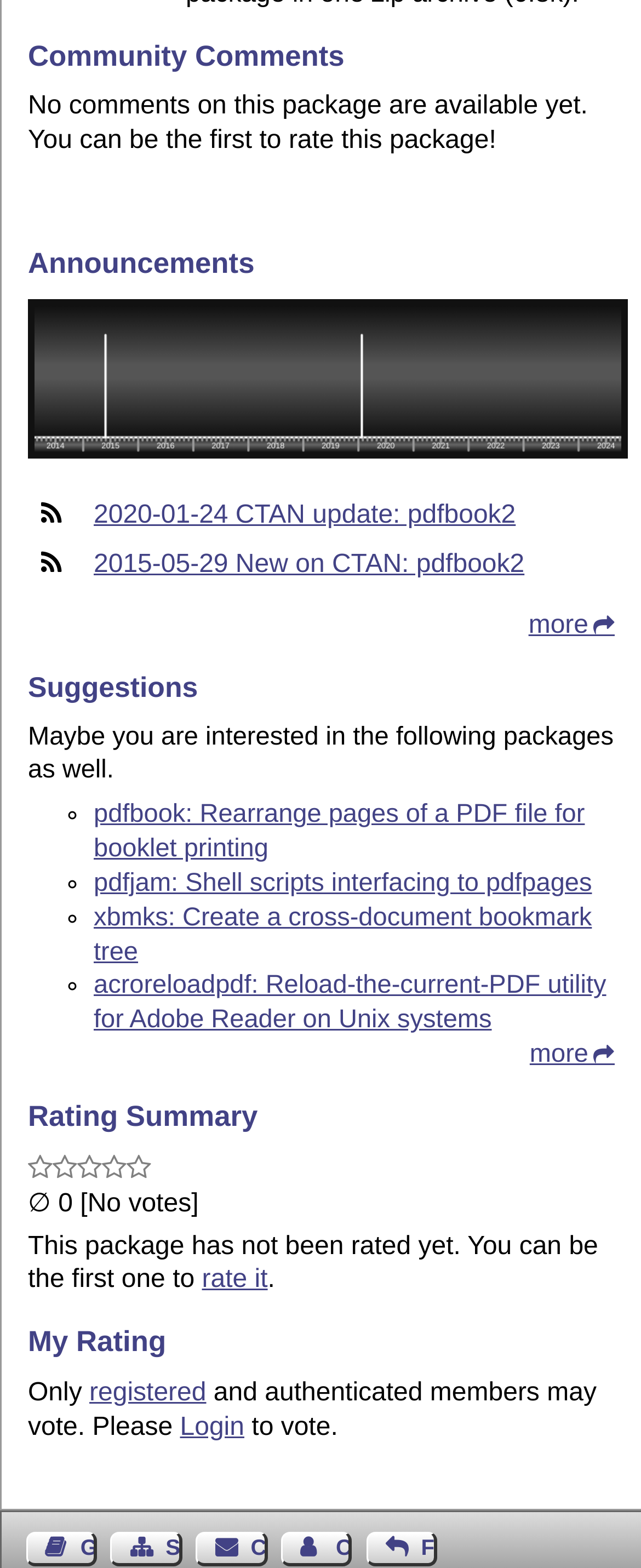Analyze the image and provide a detailed answer to the question: How many links are available in the footer section?

The footer section contains five links, namely 'Guest Book', 'Sitemap', 'Contact', 'Contact Author', and 'Feedback', which are all located at the bottom of the page.